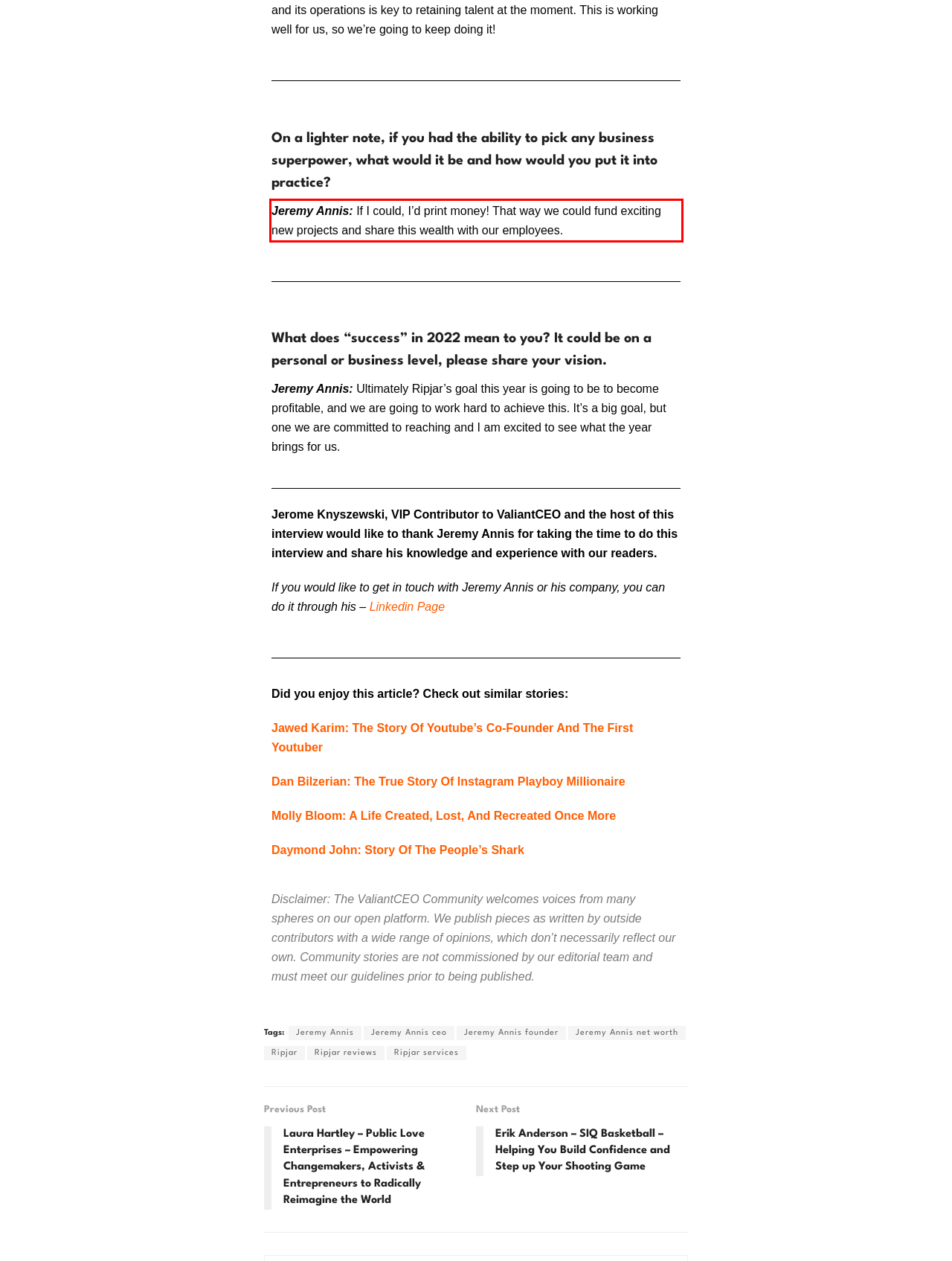You are presented with a webpage screenshot featuring a red bounding box. Perform OCR on the text inside the red bounding box and extract the content.

Jeremy Annis: If I could, I’d print money! That way we could fund exciting new projects and share this wealth with our employees.